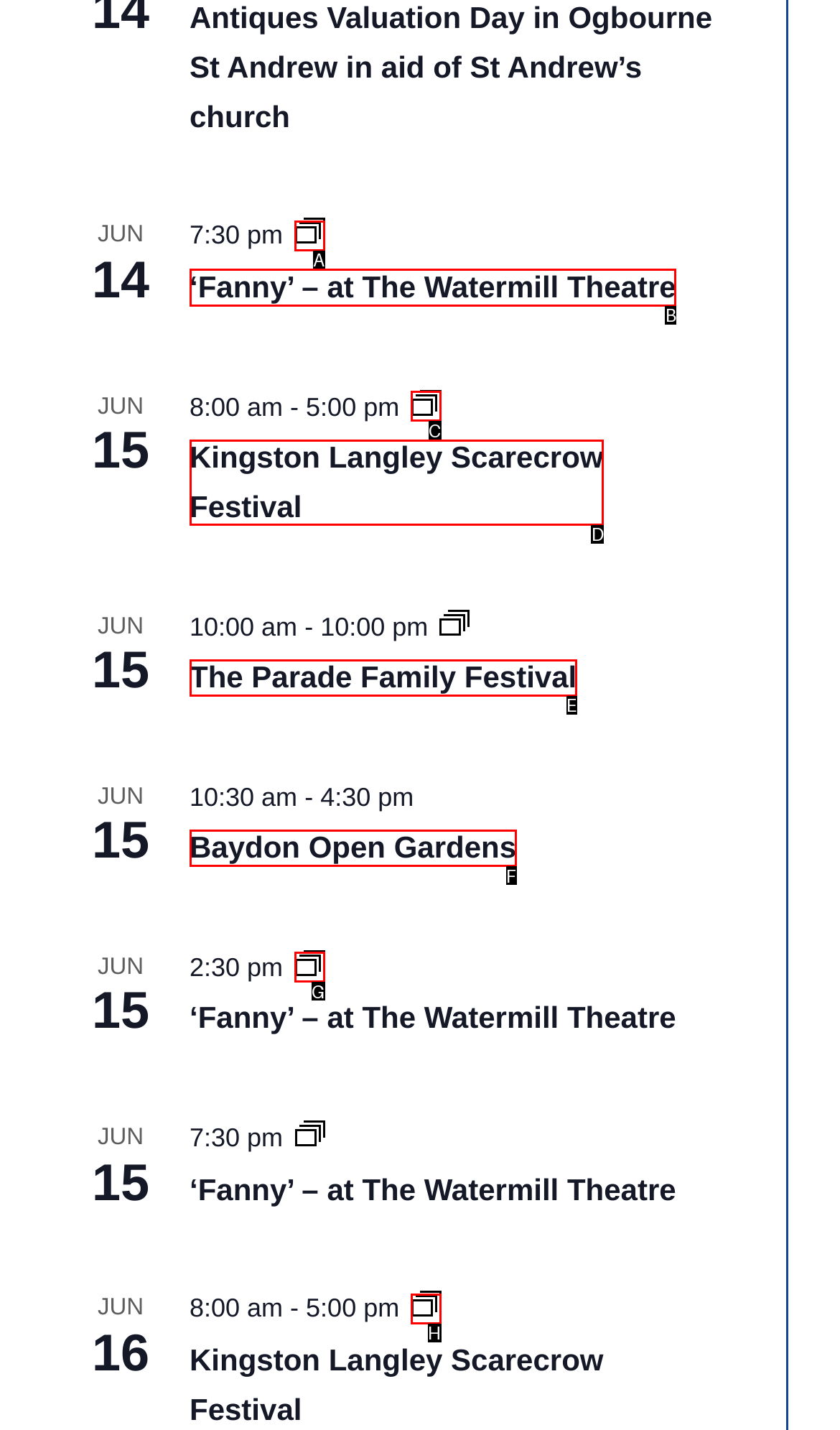Determine the correct UI element to click for this instruction: View '‘Fanny’ – at The Watermill Theatre'. Respond with the letter of the chosen element.

B